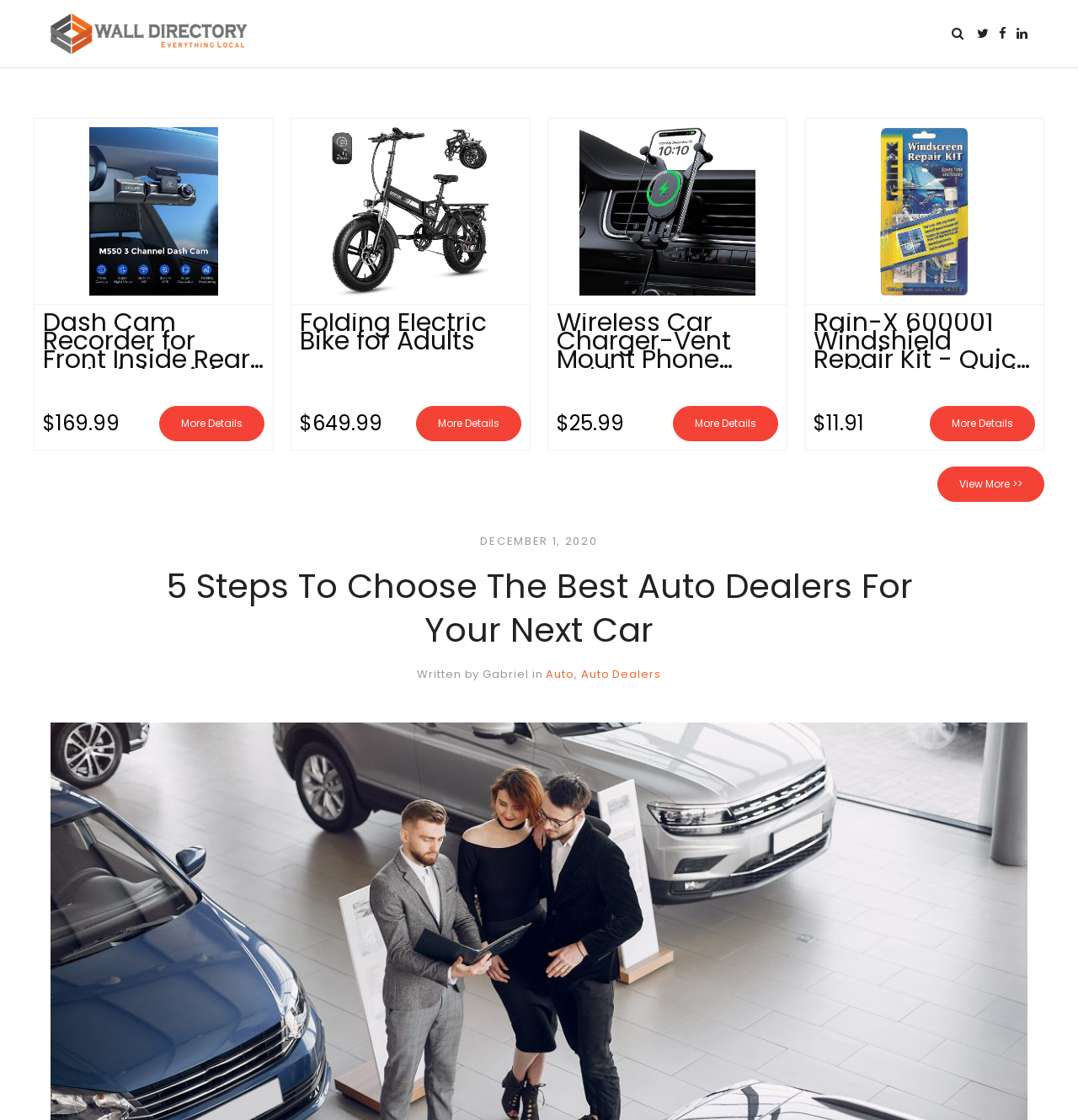Pinpoint the bounding box coordinates of the element you need to click to execute the following instruction: "Click the Wall Directory logo". The bounding box should be represented by four float numbers between 0 and 1, in the format [left, top, right, bottom].

[0.047, 0.022, 0.233, 0.038]